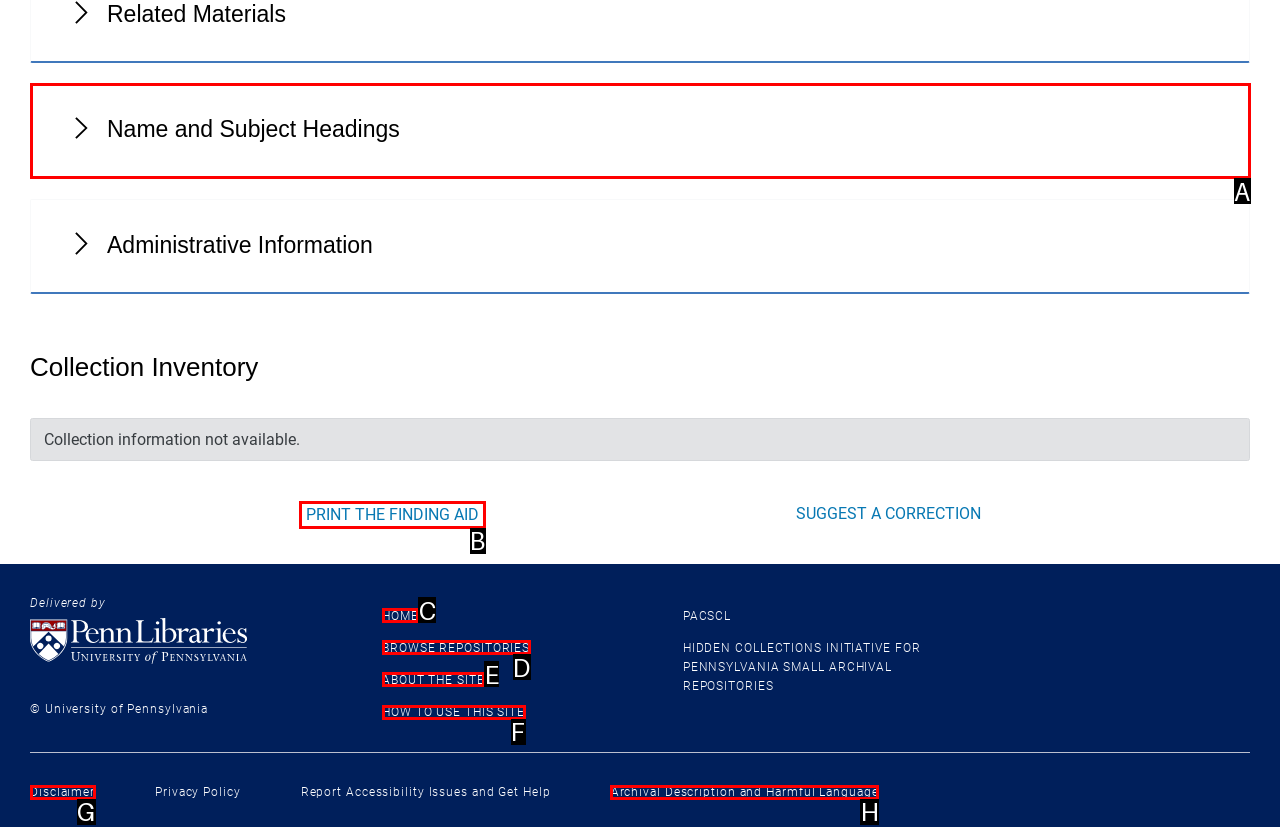Identify which lettered option completes the task: Click PRINT THE FINDING AID. Provide the letter of the correct choice.

B